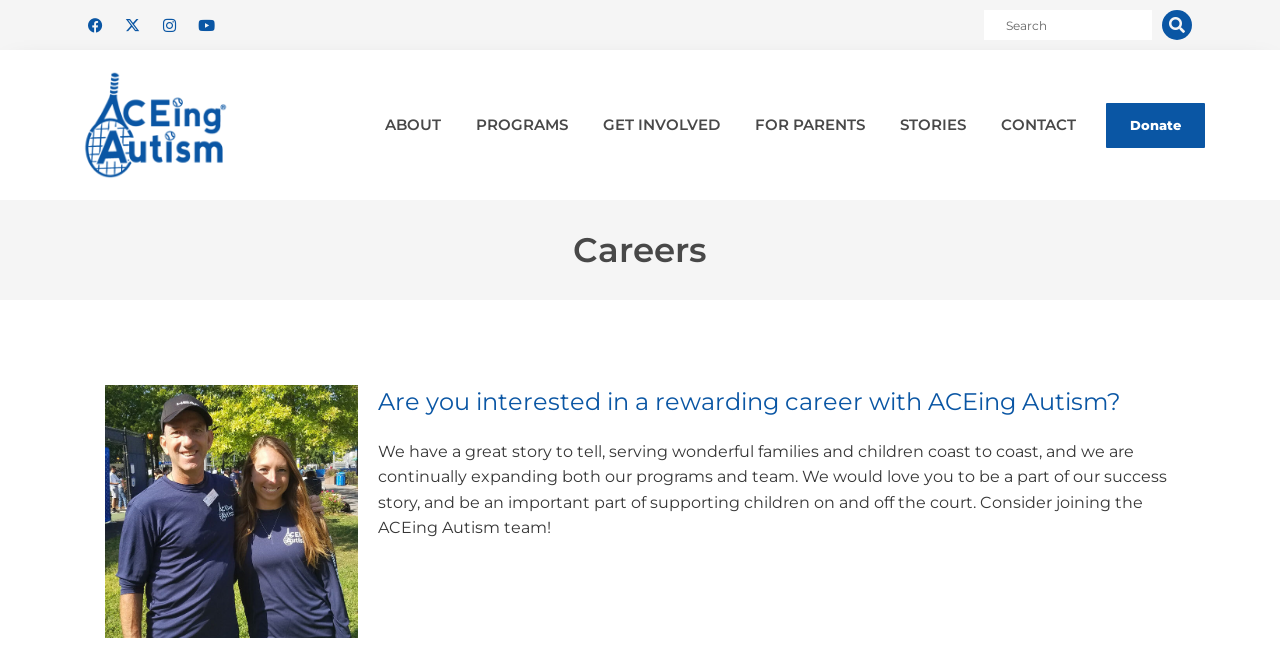Please specify the coordinates of the bounding box for the element that should be clicked to carry out this instruction: "Explore the stories". The coordinates must be four float numbers between 0 and 1, formatted as [left, top, right, bottom].

[0.684, 0.157, 0.762, 0.227]